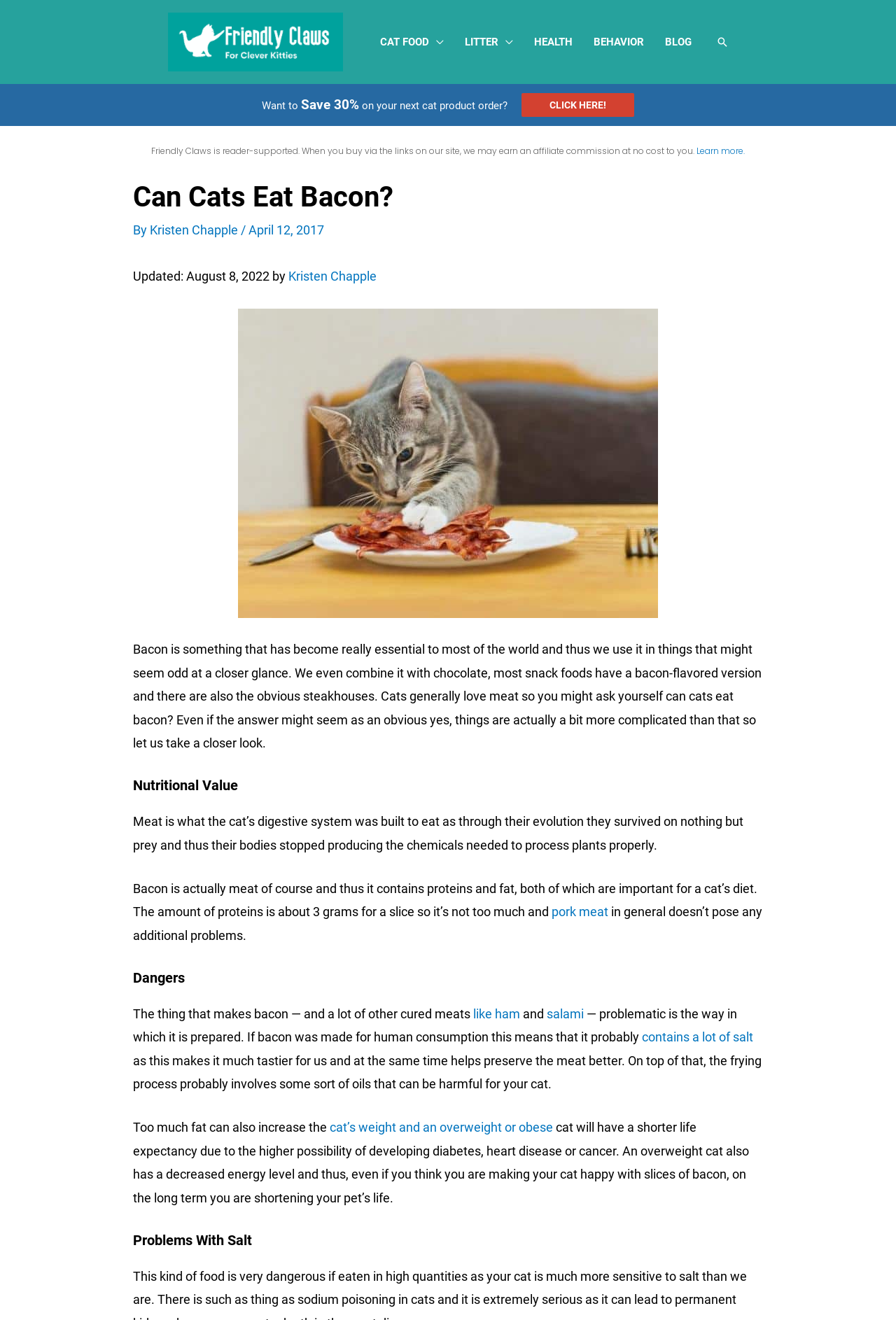What is the purpose of the 'CLICK HERE!' link?
Please give a detailed and elaborate explanation in response to the question.

The purpose of the 'CLICK HERE!' link can be inferred from the surrounding text, which says 'Want to Save 30% on your next cat product order?' and is located above the link element.